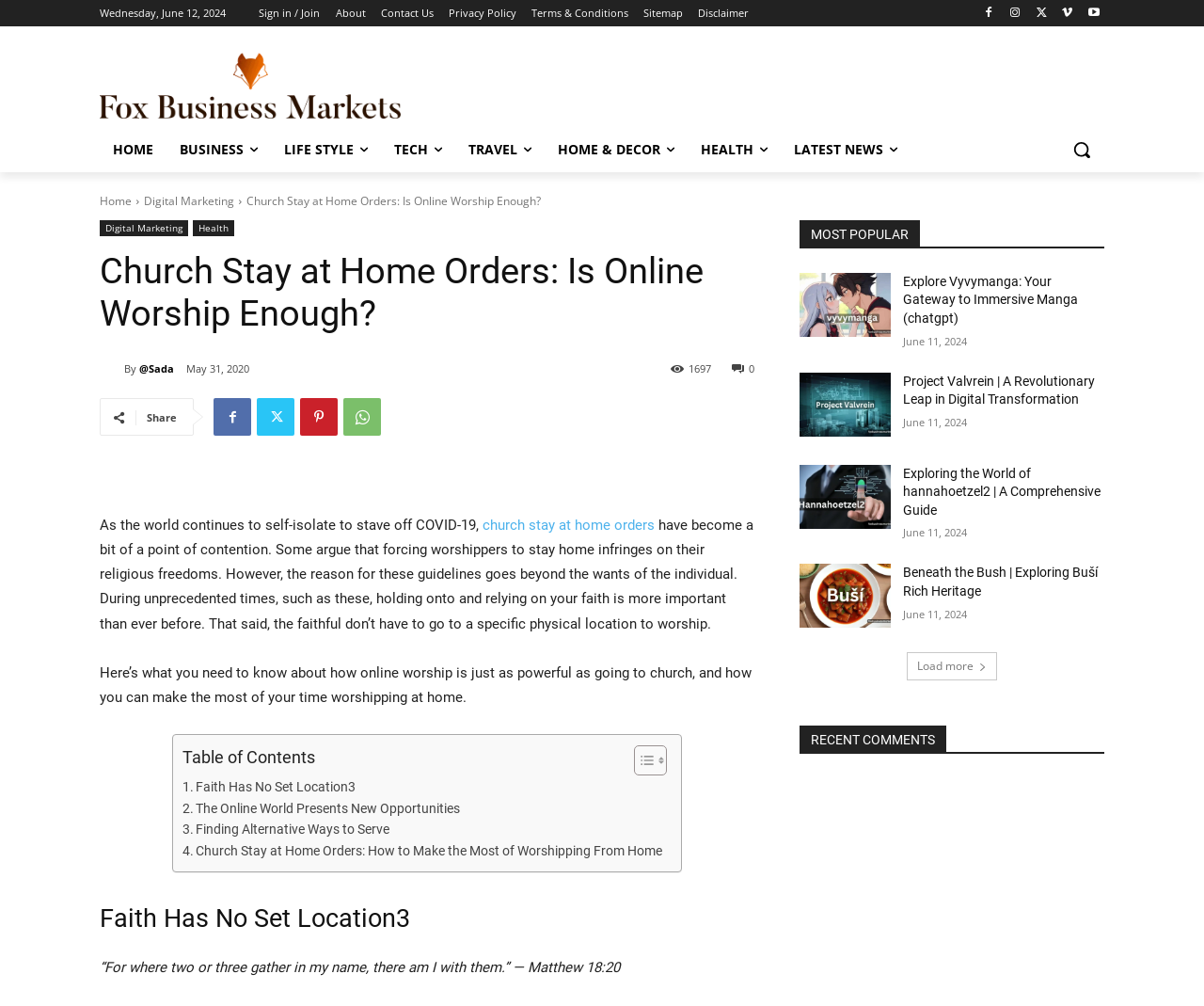Refer to the screenshot and give an in-depth answer to this question: What is the date of the article?

I found the date of the article by looking at the time element with the text 'May 31, 2020' which is located below the author's name.